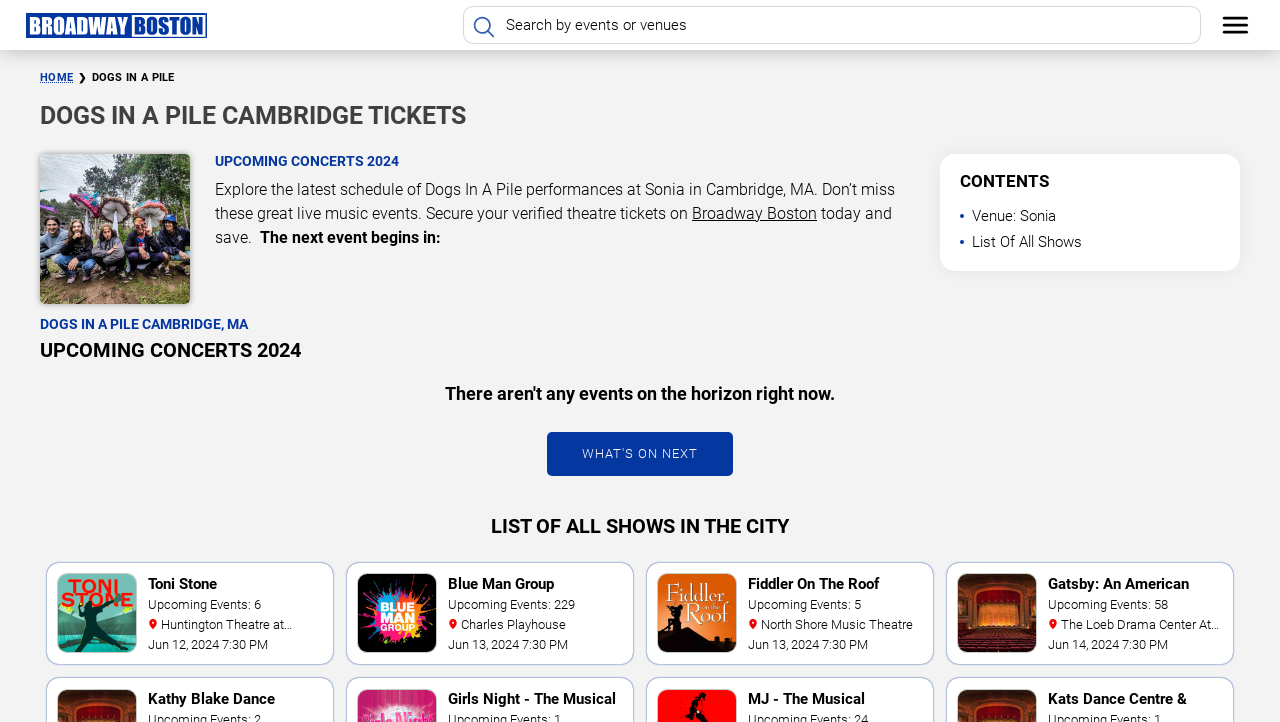Where is the venue of the upcoming concerts?
Could you please answer the question thoroughly and with as much detail as possible?

The venue of the upcoming concerts can be found in the StaticText 'Explore the latest schedule of Dogs In A Pile performances at Sonia in Cambridge, MA.'.